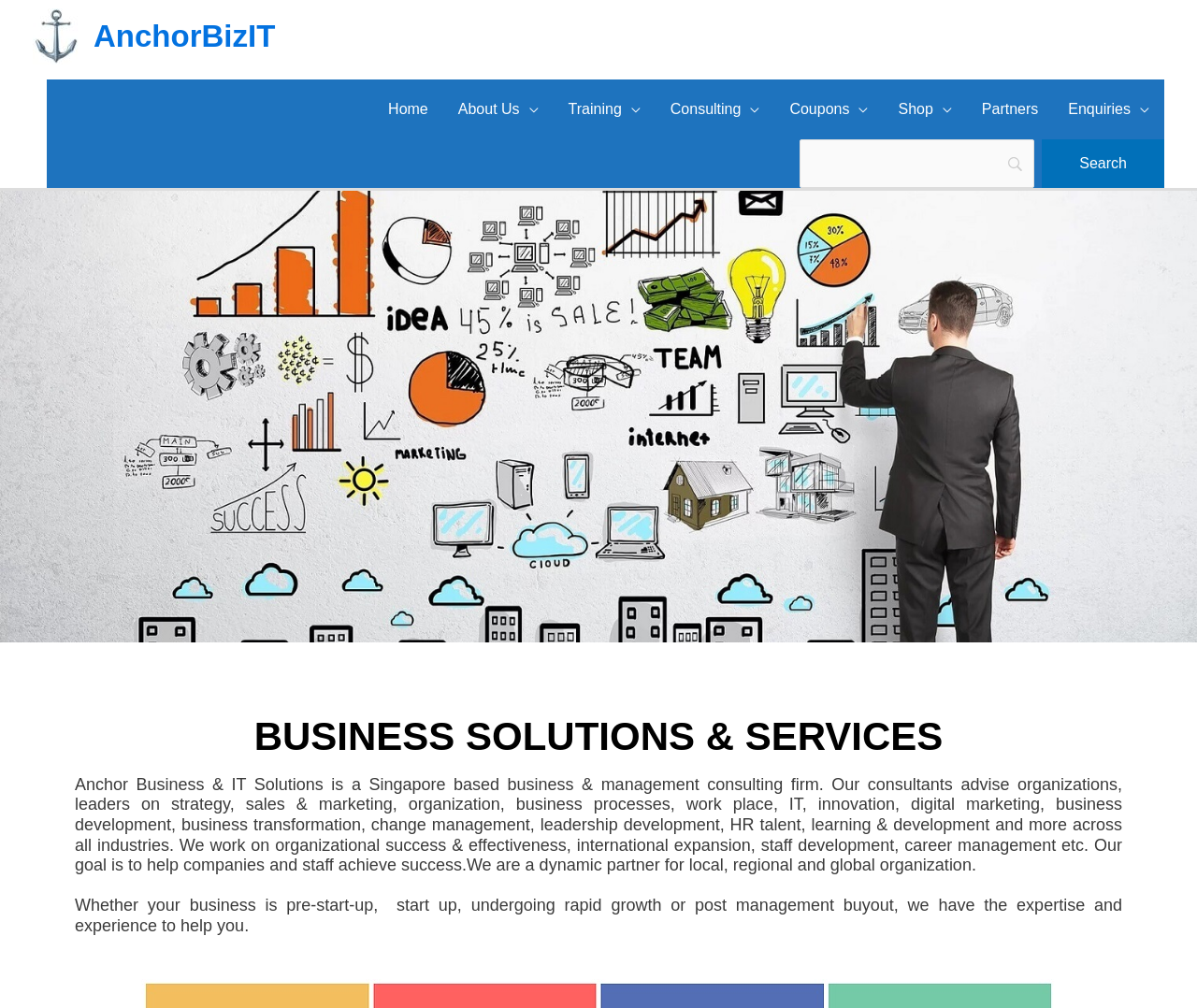Provide an in-depth caption for the contents of the webpage.

The webpage is about Anchor Consulting, a Singapore-based business and management consulting firm. At the top-left corner, there is a link to "cropped Best Digital Marketing Training Courses Singapore" accompanied by a small image. Next to it, there is a link to "AnchorBizIT". 

Below these links, there is a navigation menu with several links, including "Home", "About Us", "Training", "Consulting", "Coupons", "Shop", "Partners", and "Enquiries". The navigation menu spans across the top of the page. On the right side of the navigation menu, there is a search bar with a search button.

Below the navigation menu, there is a large image that takes up the full width of the page, with a description of "consulting advise advisor services". 

Underneath the image, there are three headings. The first heading is "BUSINESS SOLUTIONS & SERVICES". The second heading is a brief description of Anchor Consulting, stating that they advise organizations and leaders on various aspects of business, including strategy, sales, and marketing. The third heading is a continuation of the second, describing the firm's goal of helping companies and staff achieve success. 

Finally, there is a fourth heading that describes the firm's expertise in helping businesses at various stages, from pre-start-up to post management buyout.